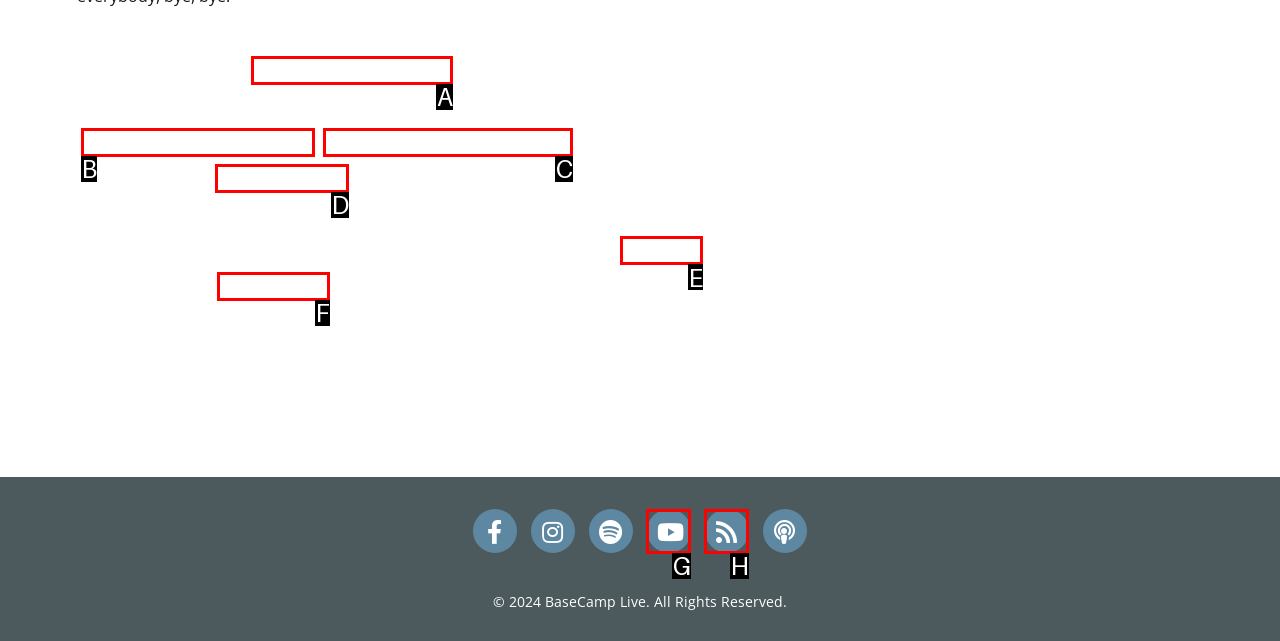From the given options, indicate the letter that corresponds to the action needed to complete this task: Explore the topic of Rhetoric. Respond with only the letter.

E